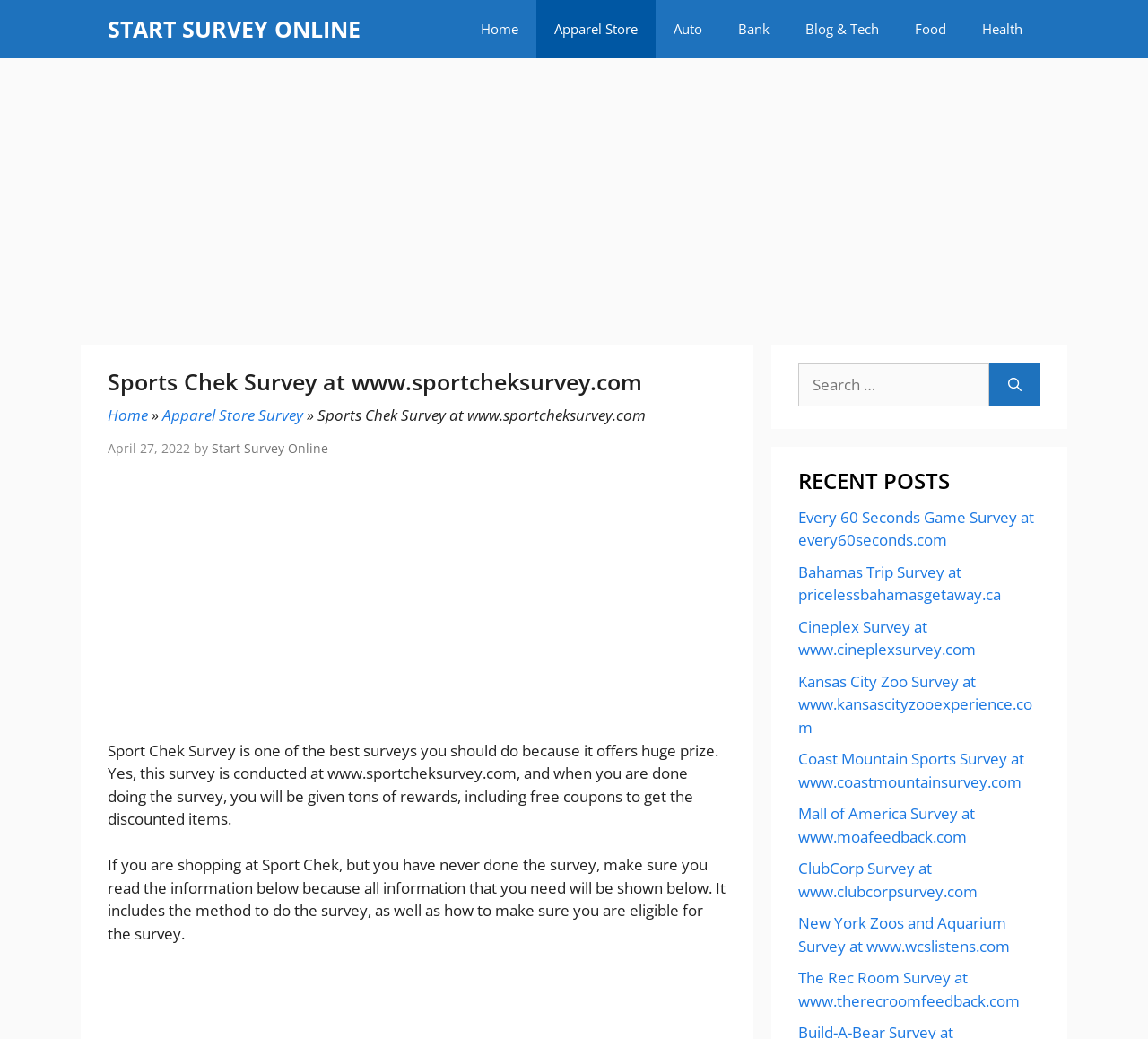Describe every aspect of the webpage comprehensively.

The webpage is about the Sports Chek Survey, which offers prizes to customers who rate their experience. At the top of the page, there is a navigation bar with several links, including "START SURVEY ONLINE", "Home", "Apparel Store", "Auto", "Bank", "Blog & Tech", "Food", and "Health". 

Below the navigation bar, there is an advertisement iframe that takes up most of the width of the page. Within this iframe, there is a header section with a heading that reads "Sports Chek Survey at www.sportcheksurvey.com". Below the header, there are links to "Home" and "Apparel Store Survey", as well as a separator line and a timestamp that reads "April 27, 2022". 

Further down, there is a section of text that explains the benefits of taking the Sports Chek Survey, including the possibility of winning free coupons. Below this text, there is another section of text that provides information on how to take the survey and eligibility requirements.

On the right side of the page, there is a complementary section that contains a search box with a "Search" button, as well as a heading that reads "RECENT POSTS". Below the heading, there are several links to other surveys, including the Every 60 Seconds Game Survey, the Bahamas Trip Survey, and the Cineplex Survey, among others.